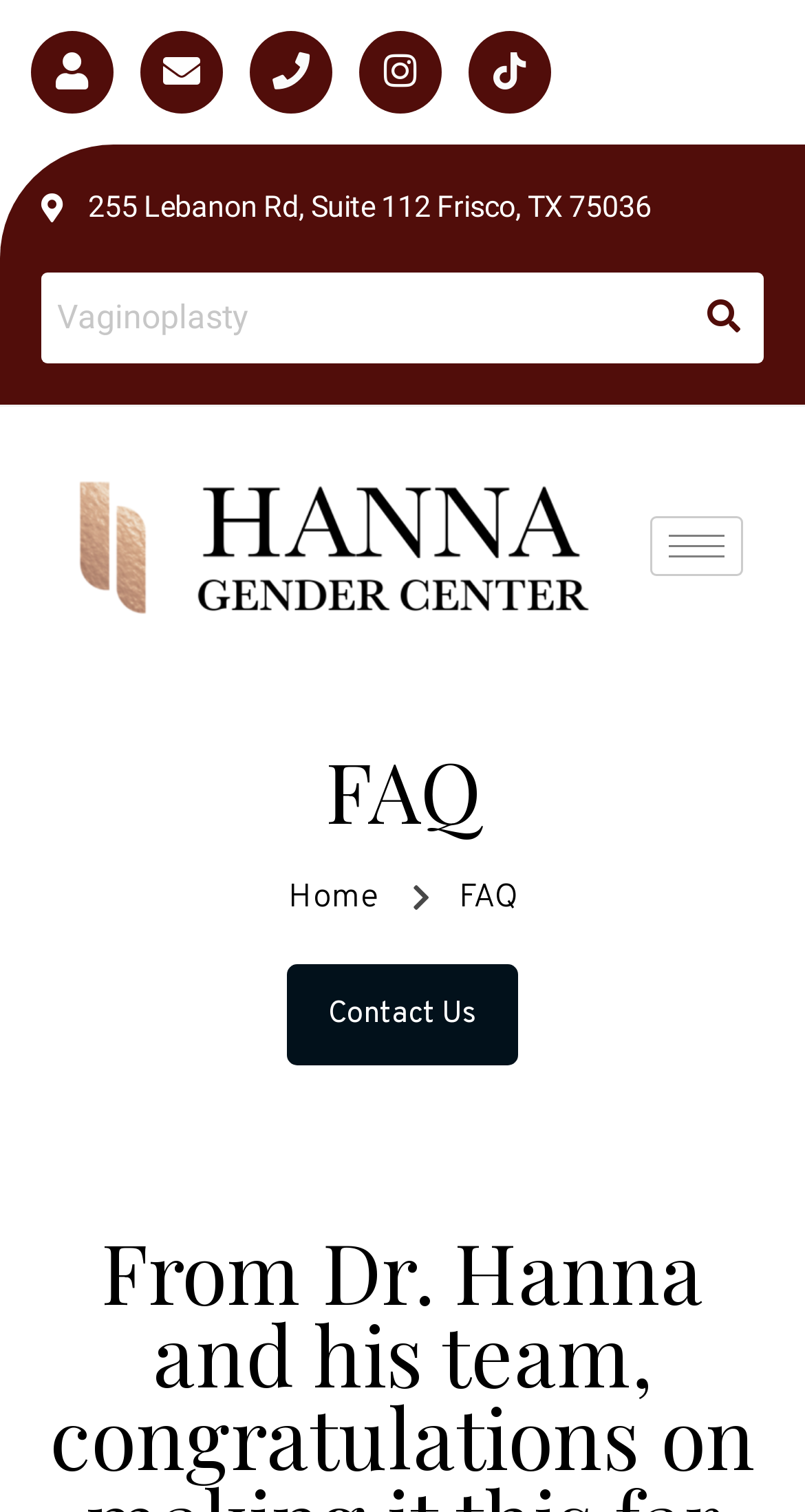Respond to the question with just a single word or phrase: 
How can you contact Hanna Gender Center?

Phone, Mail, or Contact Us